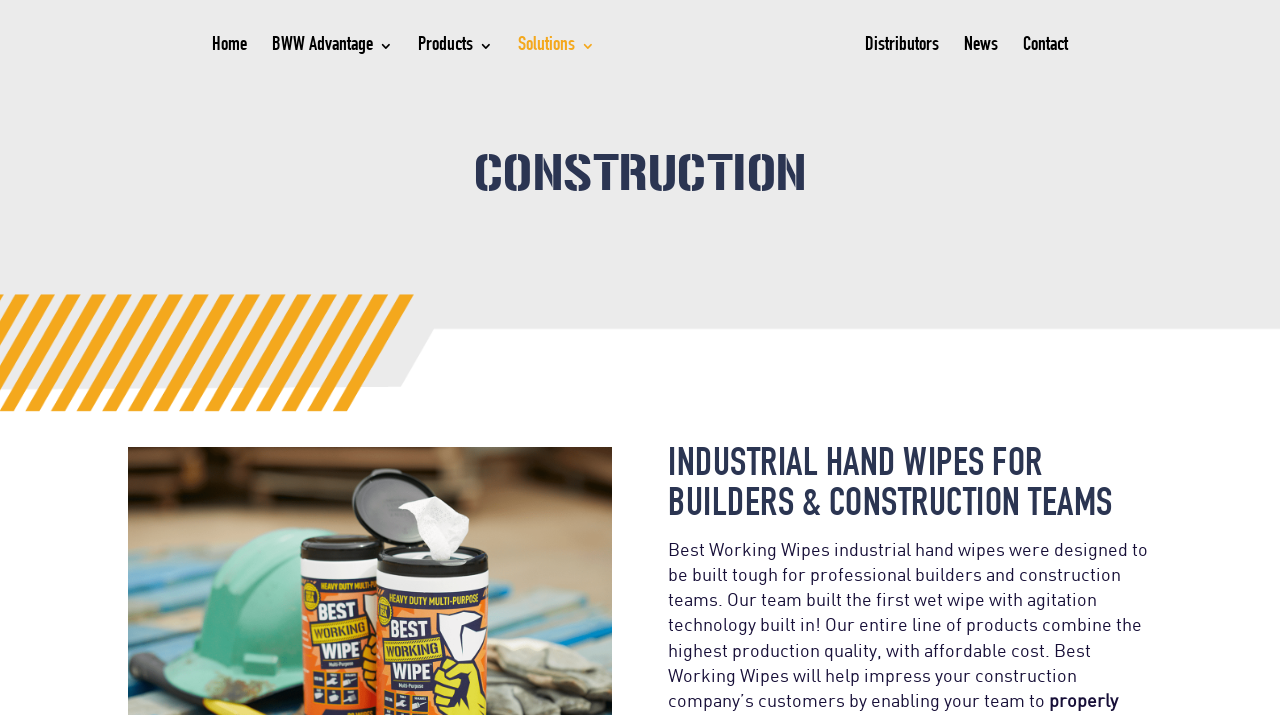Please examine the image and answer the question with a detailed explanation:
What technology is built into the company's wet wipes?

I found the answer by reading the static text that describes the company's products, which states that the team built the first wet wipe with agitation technology built in.